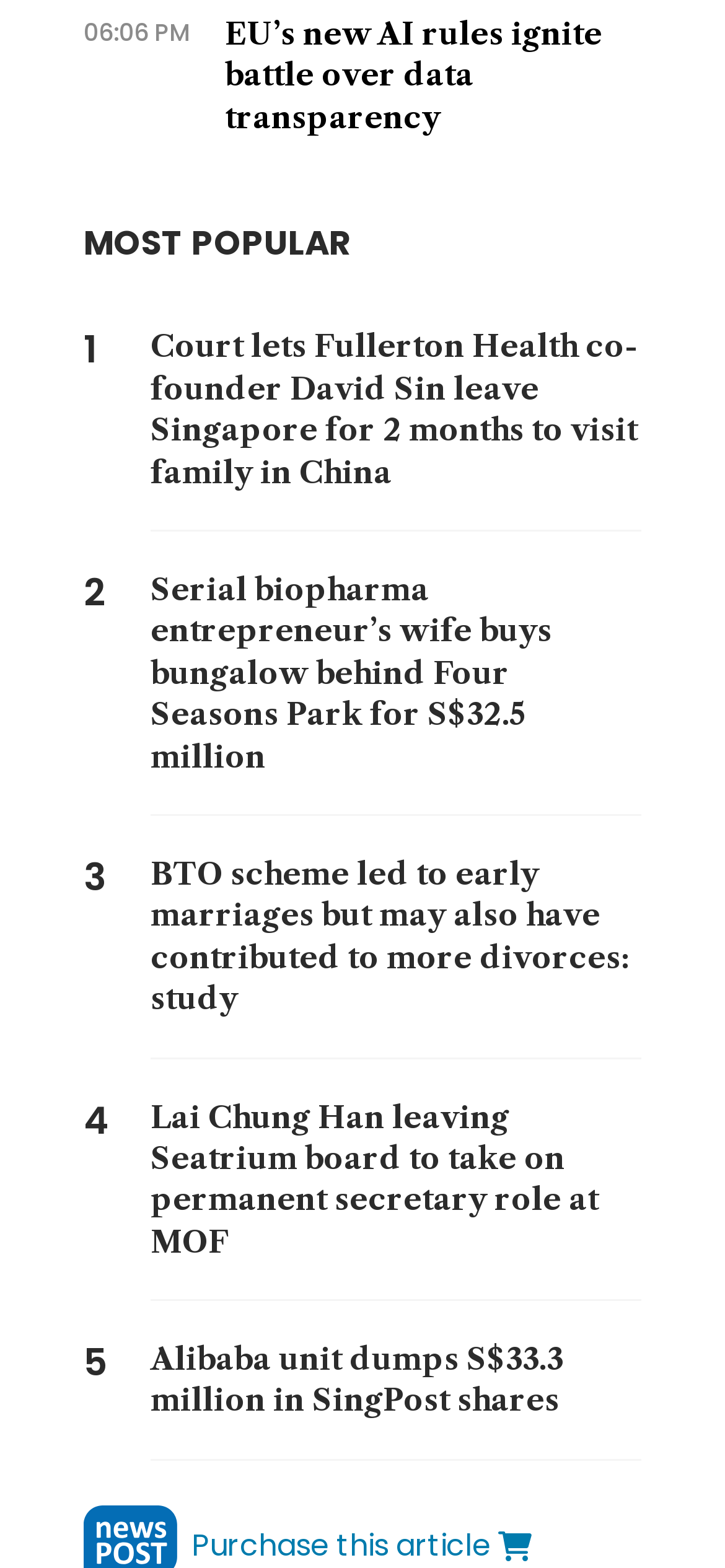What is the current time?
Look at the image and respond with a one-word or short-phrase answer.

06:06 PM